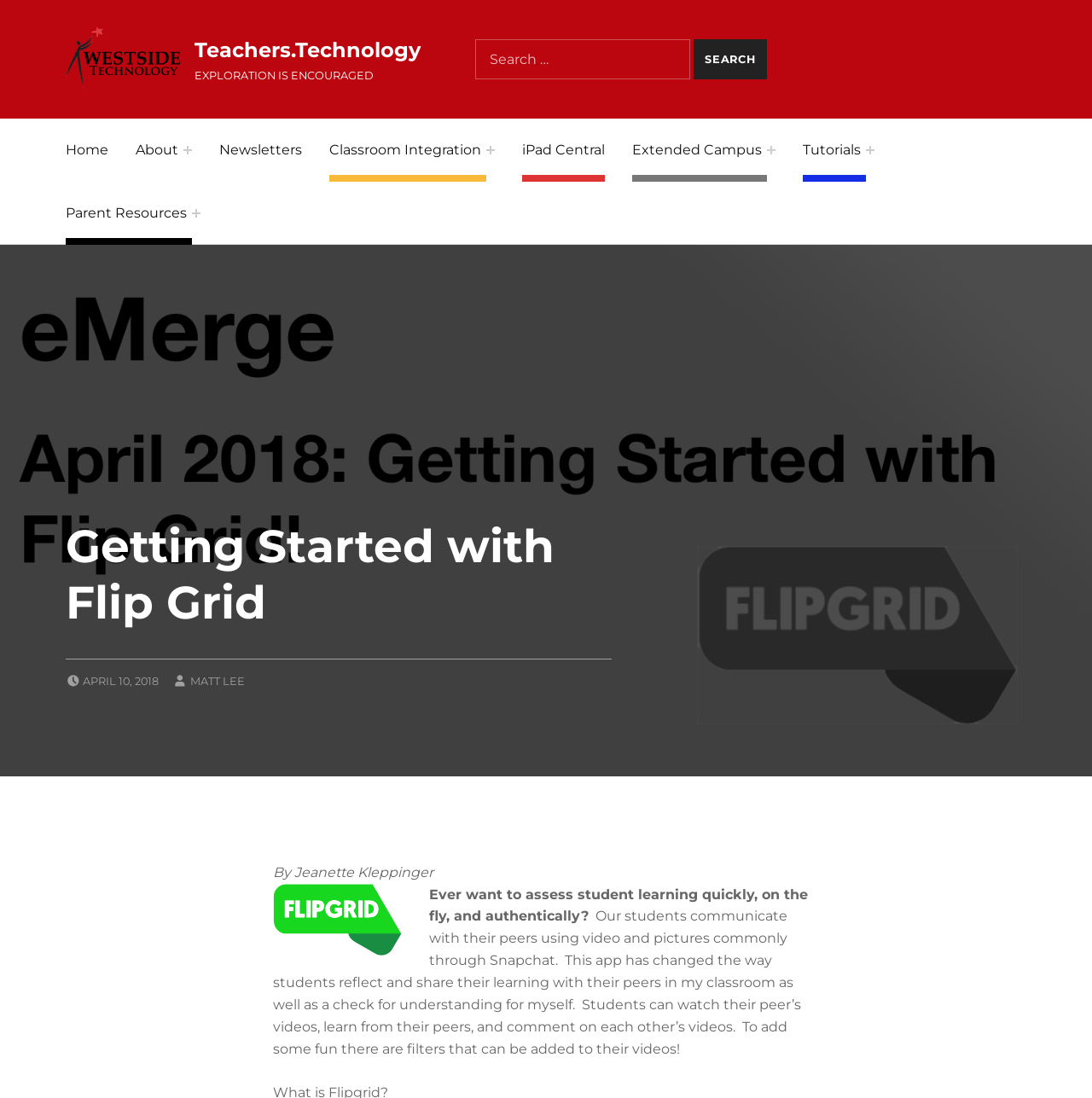What is the date of the current article?
Refer to the image and provide a thorough answer to the question.

I found the date of the current article by looking at the link element with the text 'APRIL 10, 2018', which is likely the publication date of the article.